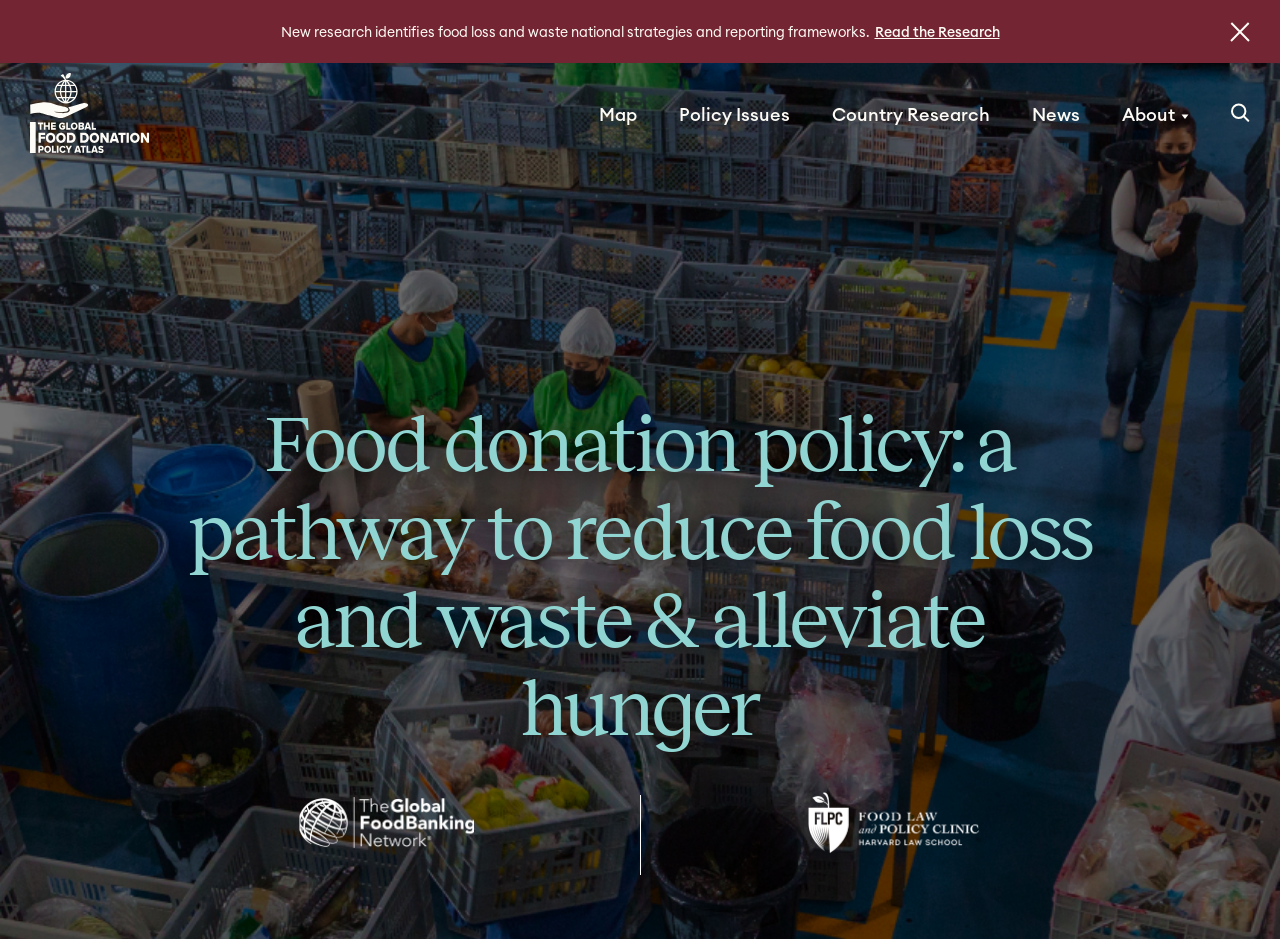Determine the coordinates of the bounding box for the clickable area needed to execute this instruction: "Contact JASON through phone".

None